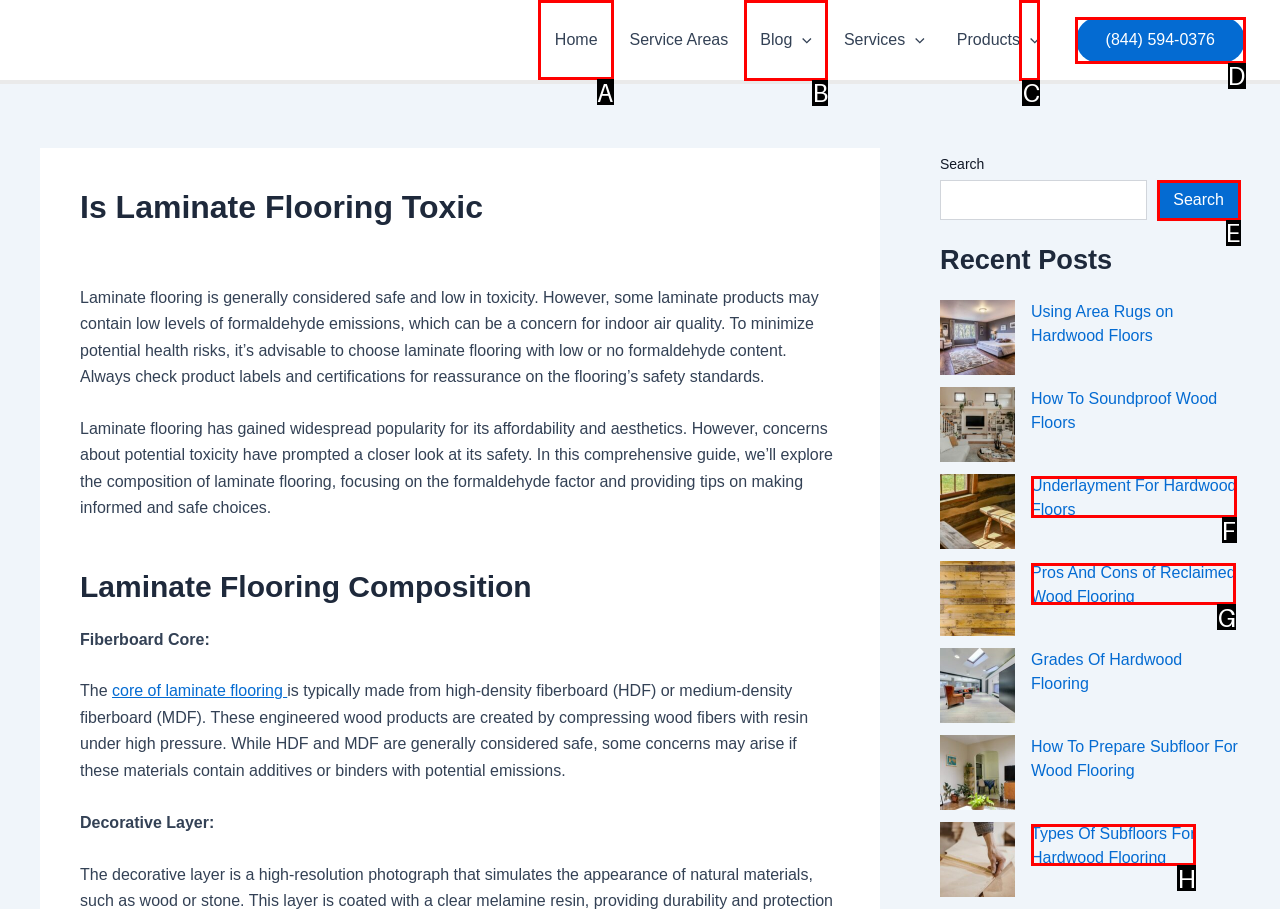Identify the correct lettered option to click in order to perform this task: Click on the 'Home' link. Respond with the letter.

A